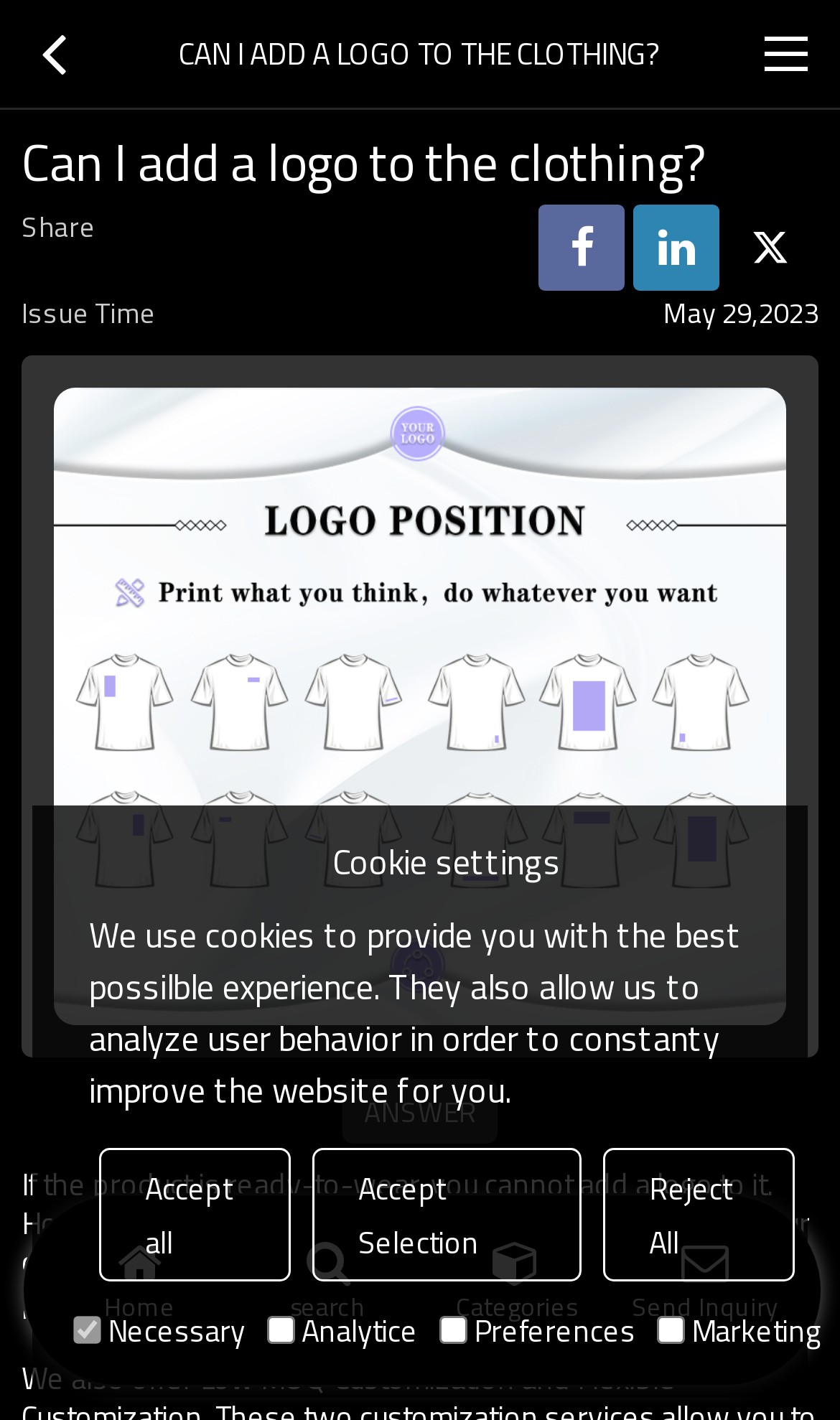Determine the bounding box coordinates of the region I should click to achieve the following instruction: "Click the categories button". Ensure the bounding box coordinates are four float numbers between 0 and 1, i.e., [left, top, right, bottom].

[0.503, 0.857, 0.727, 0.936]